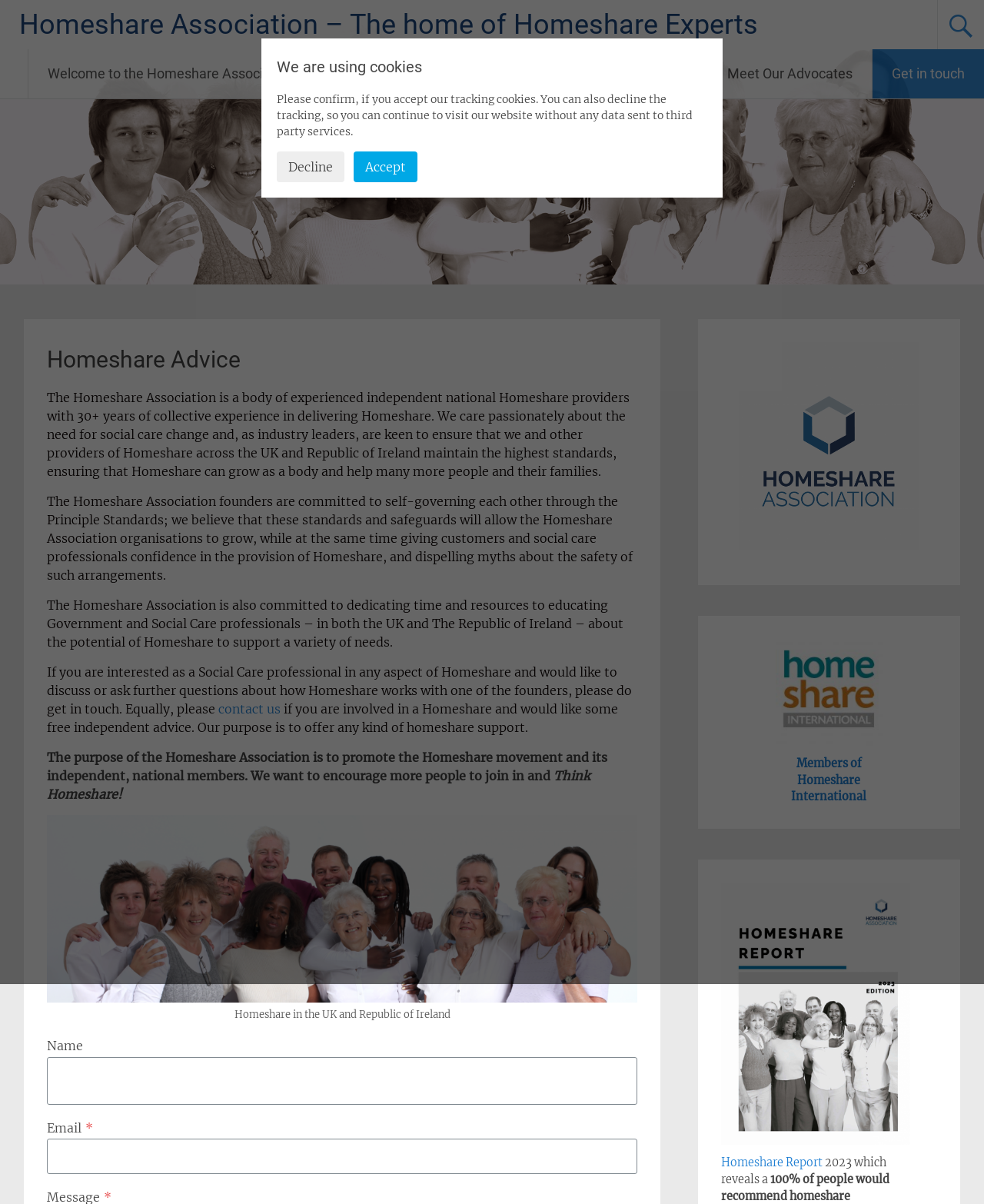Could you locate the bounding box coordinates for the section that should be clicked to accomplish this task: "Click the link to view the Homeshare Report 2023".

[0.733, 0.96, 0.838, 0.971]